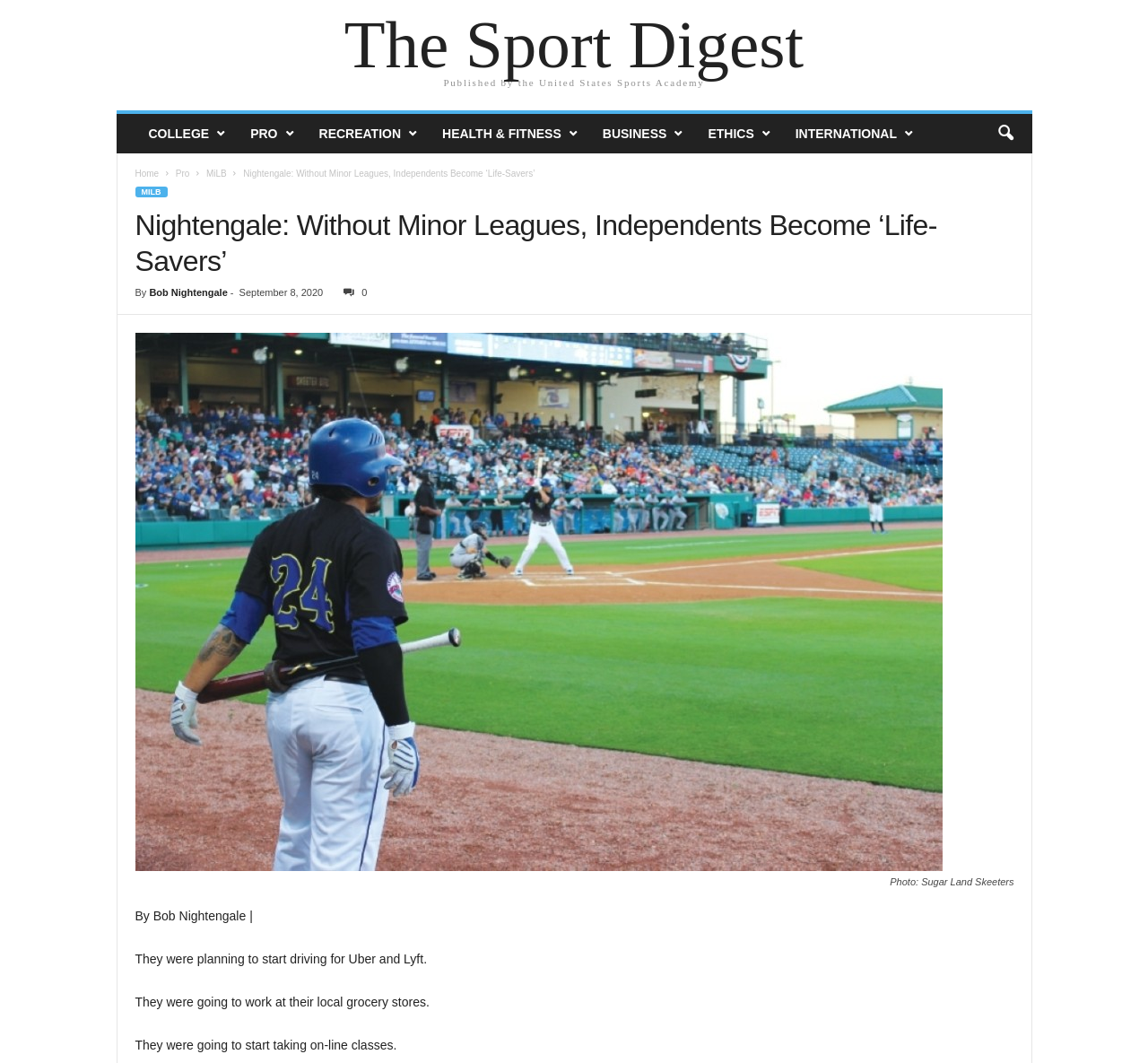Provide a comprehensive description of the webpage.

The webpage is an article titled "Nightengale: Without Minor Leagues, Independents Become ‘Life-Savers’" by Bob Nightengale. At the top, there is a link to "The Sport Digest" and a static text stating "Published by the United States Sports Academy". Below this, there are seven links to different categories, including "COLLEGE", "PRO", "RECREATION", "HEALTH & FITNESS", "BUSINESS", "ETHICS", and "INTERNATIONAL", arranged horizontally across the page.

To the right of these links, there is a button with an icon, which contains a dropdown menu with links to "Home", "Pro", "MiLB", and "MILB". Below this, there is a header with the article title, followed by the author's name and the publication date, September 8, 2020.

The main content of the article is accompanied by a large image, which takes up most of the page. The image has a caption "Photo: Sugar Land Skeeters". The article text is divided into three paragraphs, which describe how individuals were planning to start driving for Uber and Lyft, working at their local grocery stores, and taking online classes.

Overall, the webpage has a simple and organized layout, with clear headings and concise text. The image and caption are prominently displayed, and the article text is easy to read.